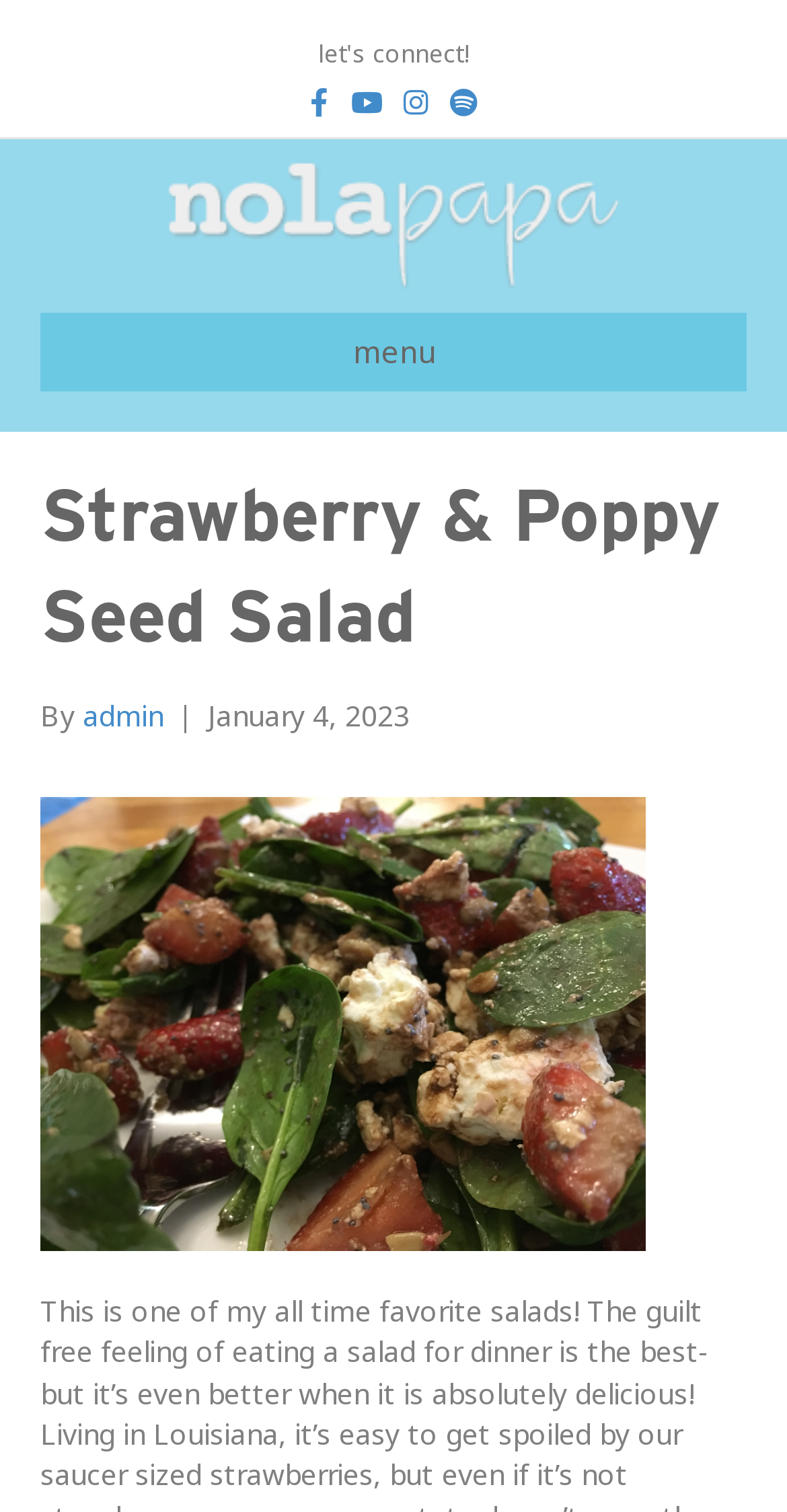Answer the following in one word or a short phrase: 
What type of content is on this webpage?

Recipe